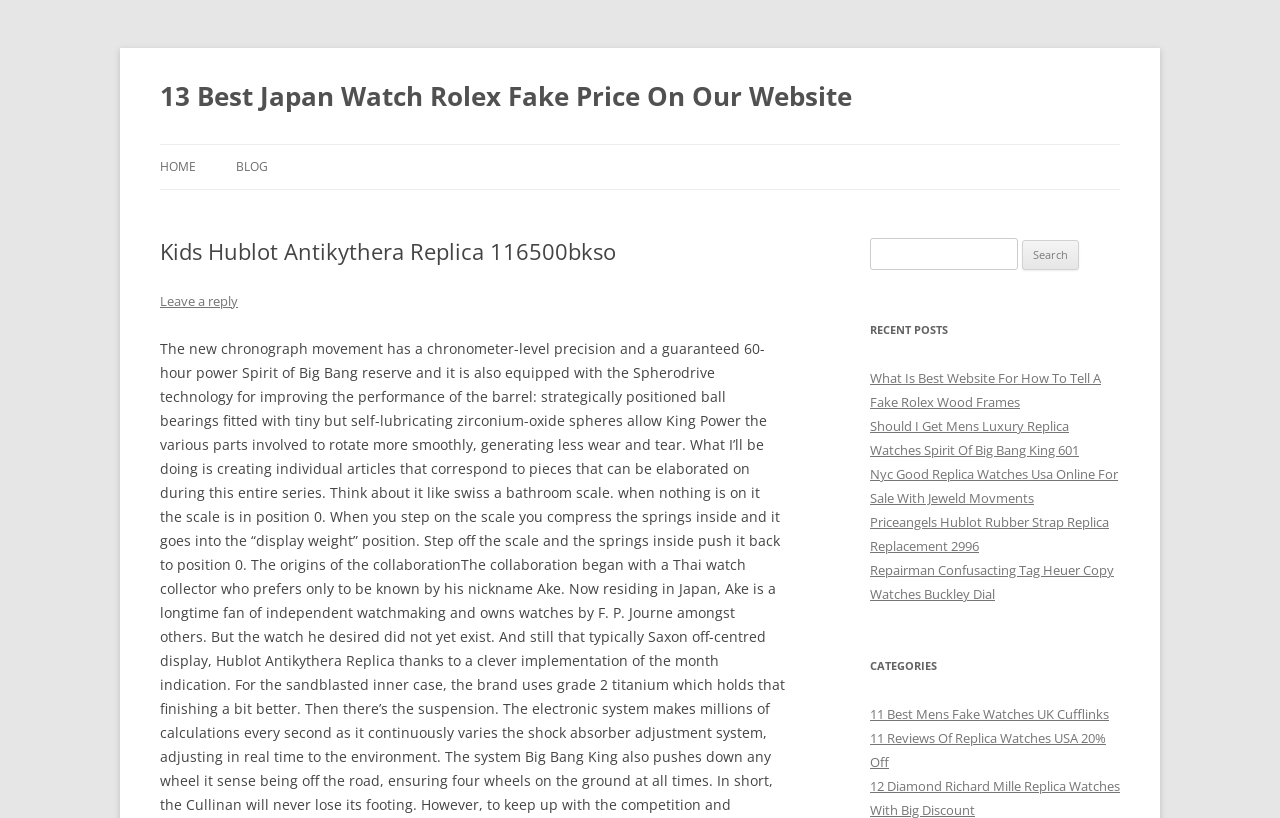Please answer the following query using a single word or phrase: 
What is the function of the 'Skip to content' link?

Skip navigation